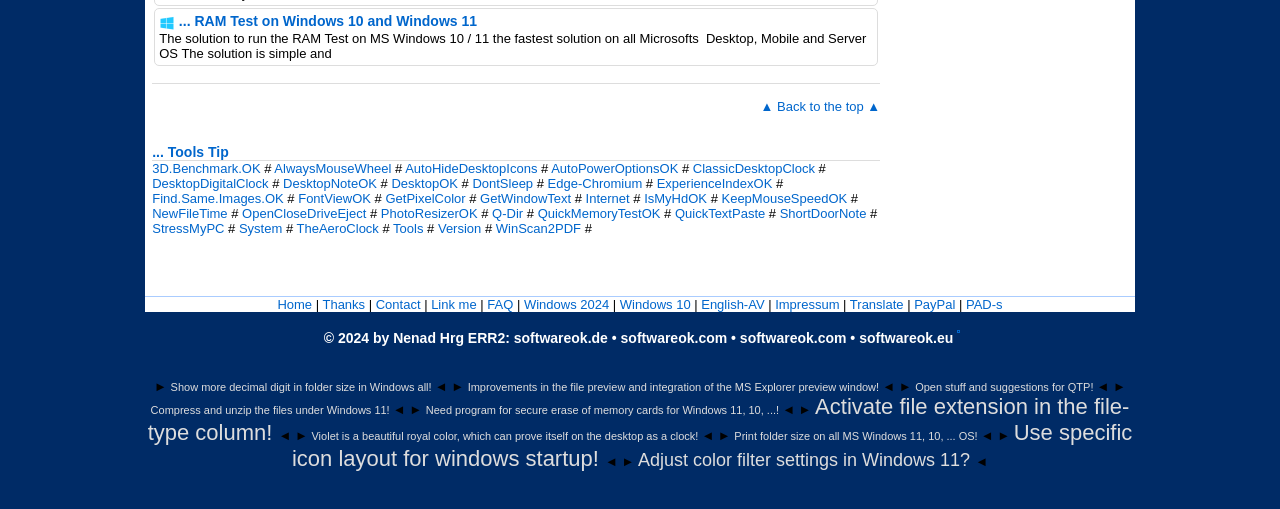Can you specify the bounding box coordinates for the region that should be clicked to fulfill this instruction: "Click on the 'RAM Test on Windows 10 and Windows 11' link".

[0.14, 0.026, 0.373, 0.057]